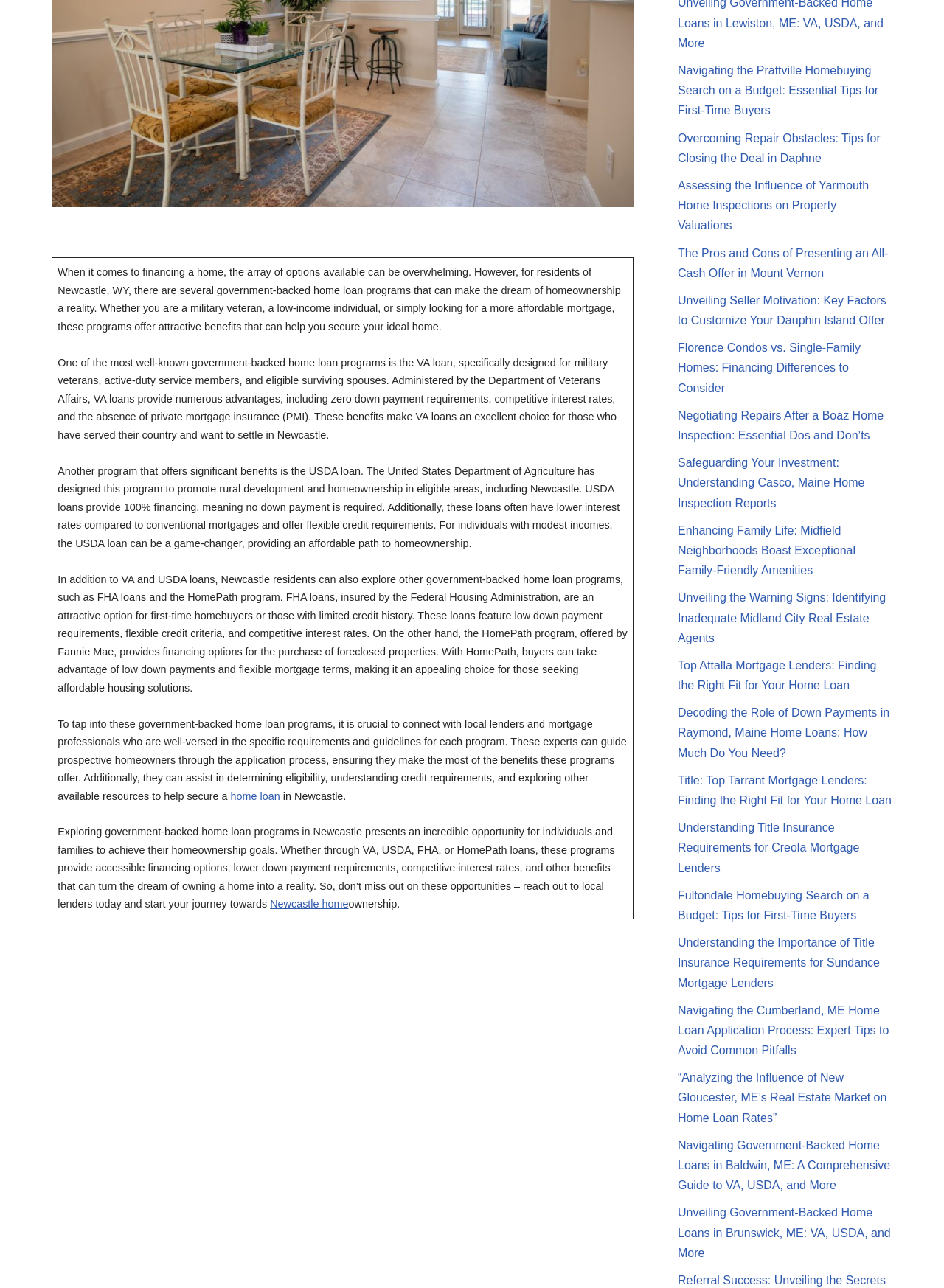Given the element description: "Newcastle home", predict the bounding box coordinates of the UI element it refers to, using four float numbers between 0 and 1, i.e., [left, top, right, bottom].

[0.286, 0.697, 0.369, 0.707]